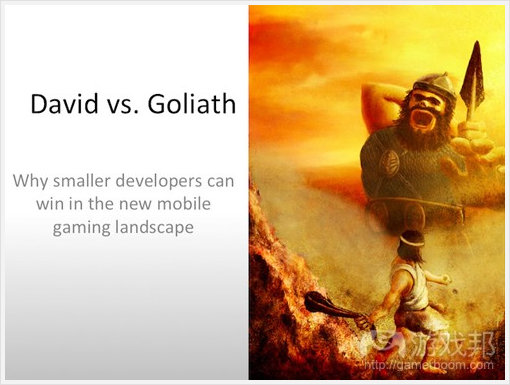Illustrate the image with a detailed and descriptive caption.

The image illustrates a presentation slide titled "David vs. Goliath," which explores the theme of why smaller developers can thrive in the contemporary mobile gaming industry. The slide features a compelling visual juxtaposition: on one side, there is a fierce, giant figure representing Goliath, embodying the larger, more established companies, while on the other side, a smaller, determined character symbolizes David, underscoring the triumph of ingenuity and resilience. The background is artistically rendered in warm tones, enhancing the narrative's dramatic tension. The text succinctly presents the central idea, inviting the audience to consider the advantages smaller developers can leverage in a competitive landscape dominated by major players.